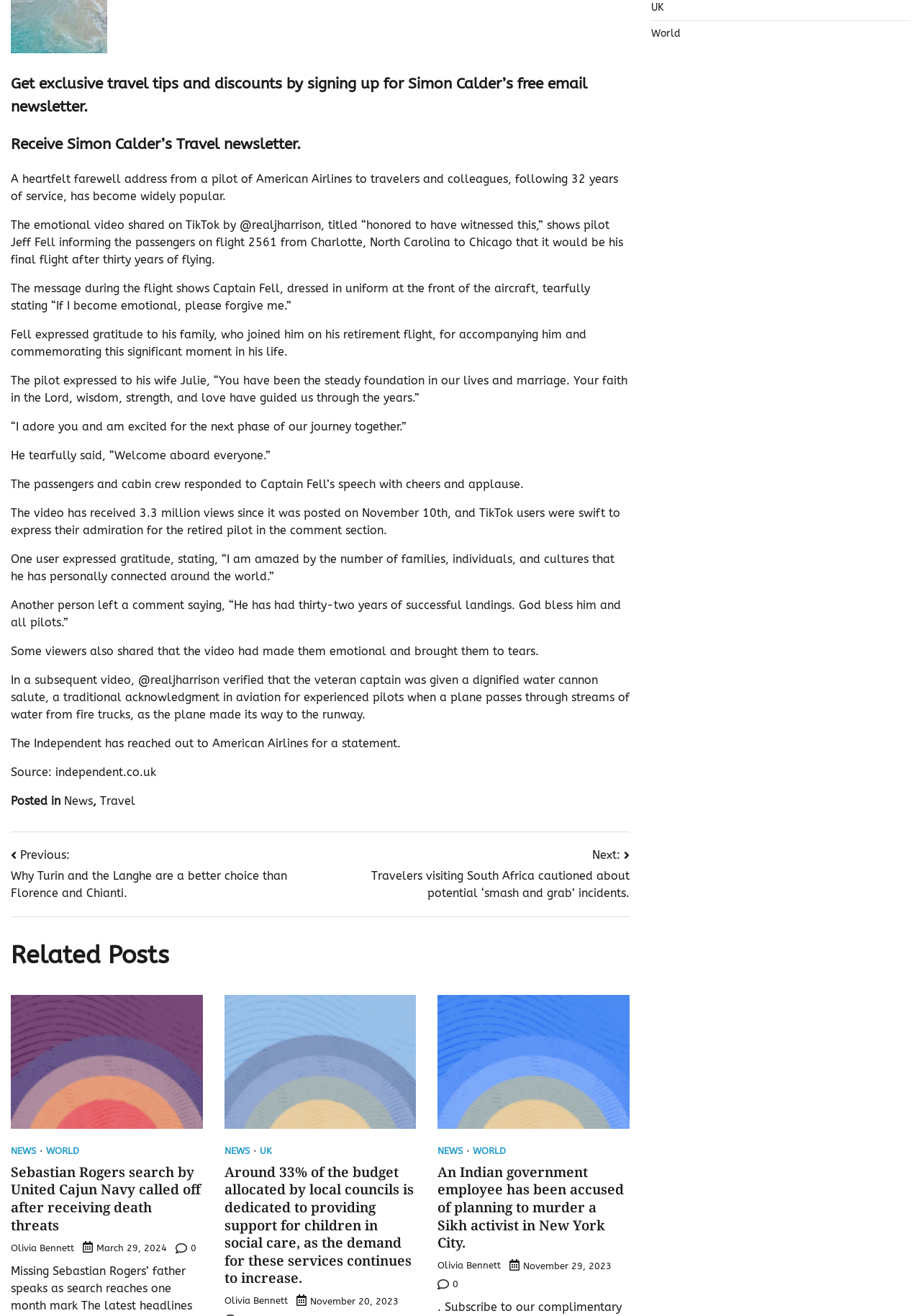Determine the bounding box coordinates of the UI element that matches the following description: "News". The coordinates should be four float numbers between 0 and 1 in the format [left, top, right, bottom].

[0.07, 0.603, 0.101, 0.614]